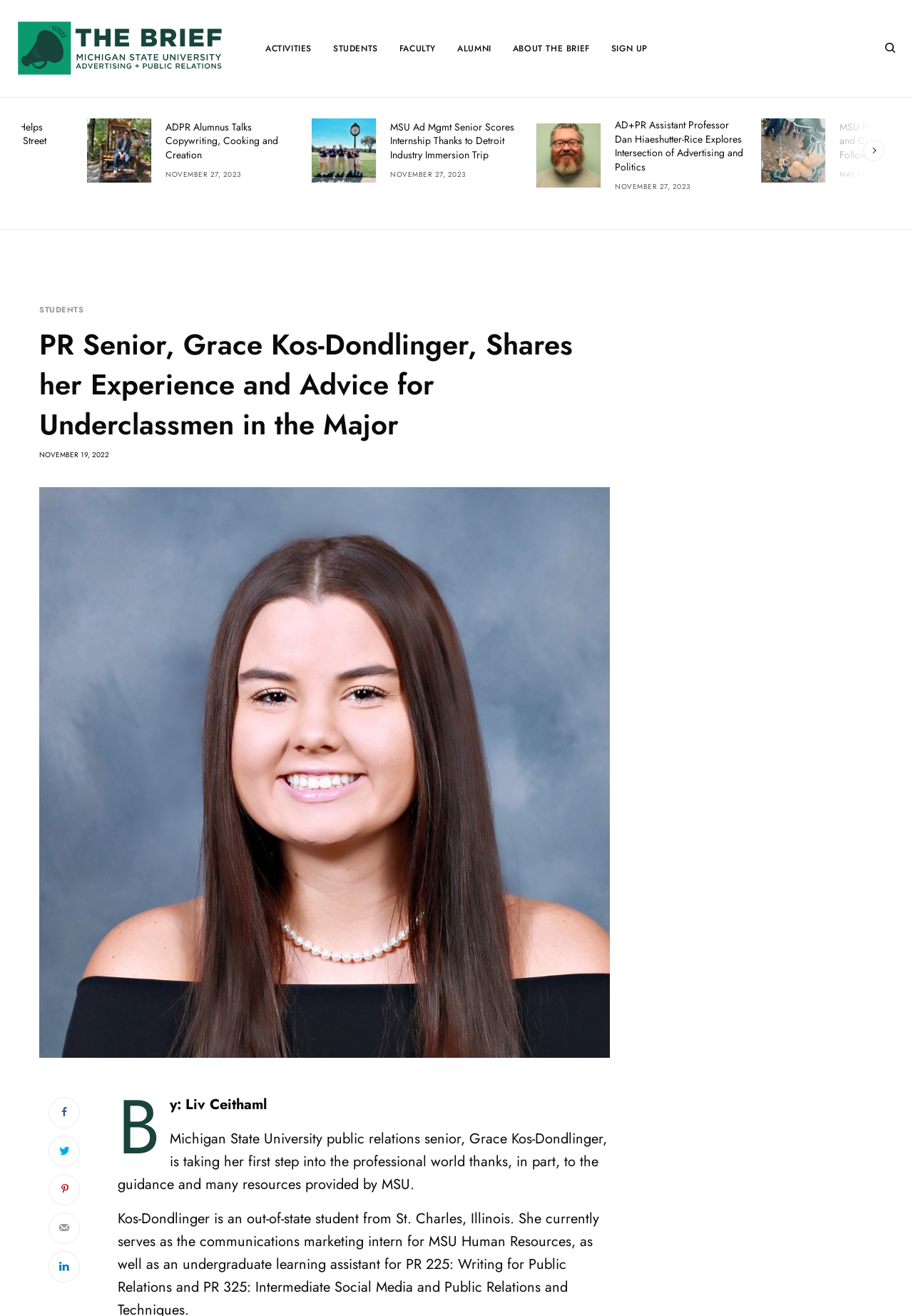Identify the bounding box coordinates of the region that needs to be clicked to carry out this instruction: "Read the article about MSU Ad Mgmt Senior Scores Internship Thanks to Detroit Industry Immersion Trip". Provide these coordinates as four float numbers ranging from 0 to 1, i.e., [left, top, right, bottom].

[0.355, 0.091, 0.496, 0.123]